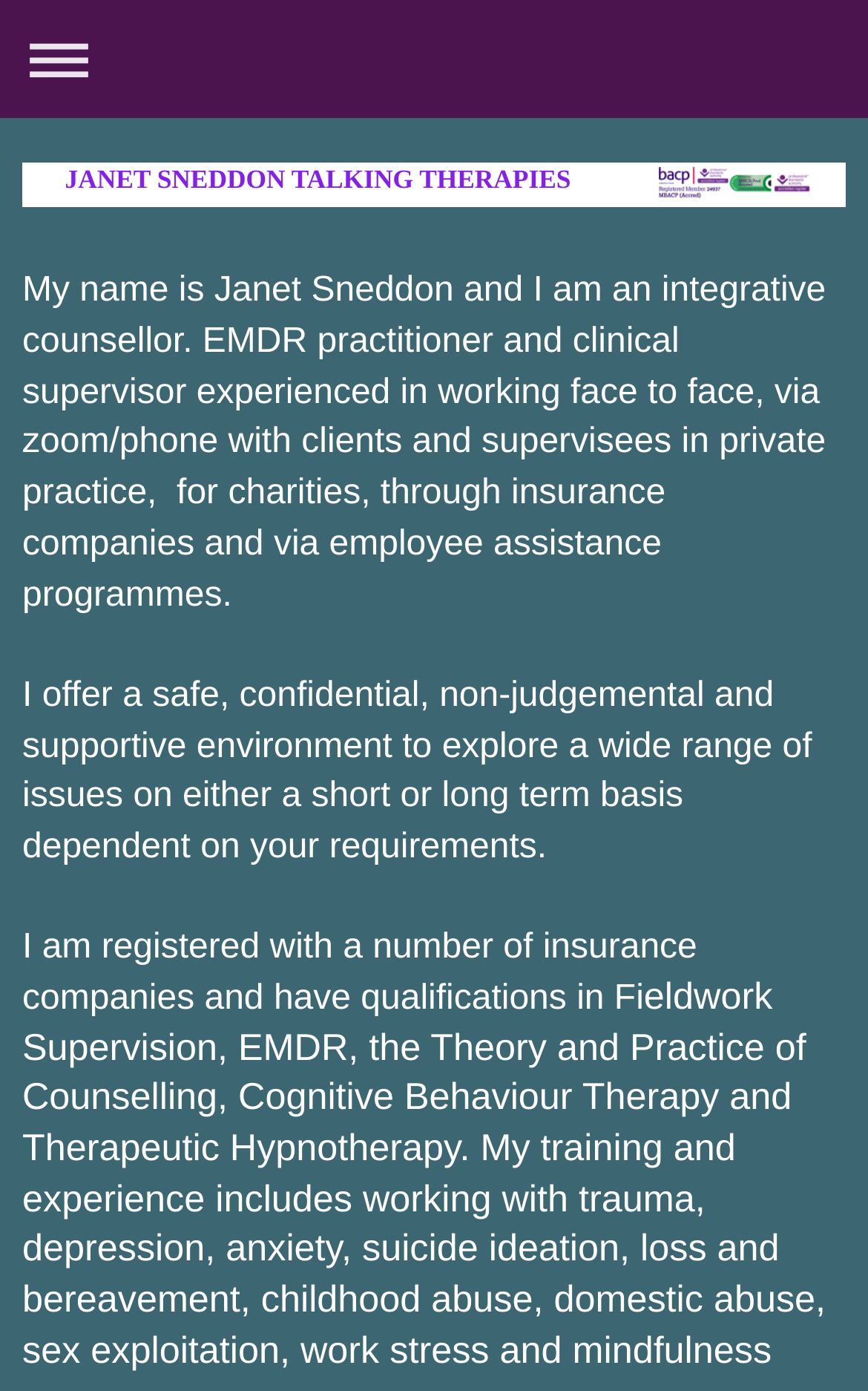Provide a thorough description of the webpage's content and layout.

The webpage is about Janet Sneddon's talking therapies, specifically her counseling, EMDR, and supervision services. At the top left corner, there is a navigation link to expand or collapse the navigation menu. Next to it, there is a logo or icon, which is an SVG element, with the text "JANET SNEDDON TALKING THERAPIES" written in a horizontal line.

Below the logo, there is a brief introduction to Janet Sneddon, an integrative counselor, EMDR practitioner, and clinical supervisor. This introduction takes up about a quarter of the page's height and spans almost the entire width of the page. 

Following this introduction, there are three paragraphs of text that describe Janet's services in more detail. The first paragraph explains that she offers a safe and supportive environment to explore various issues. The second paragraph mentions that she is registered with several insurance companies and has qualifications in various fields. The third paragraph lists her training and experience in working with different issues, including trauma, depression, anxiety, and more. These paragraphs are stacked vertically, taking up about half of the page's height.